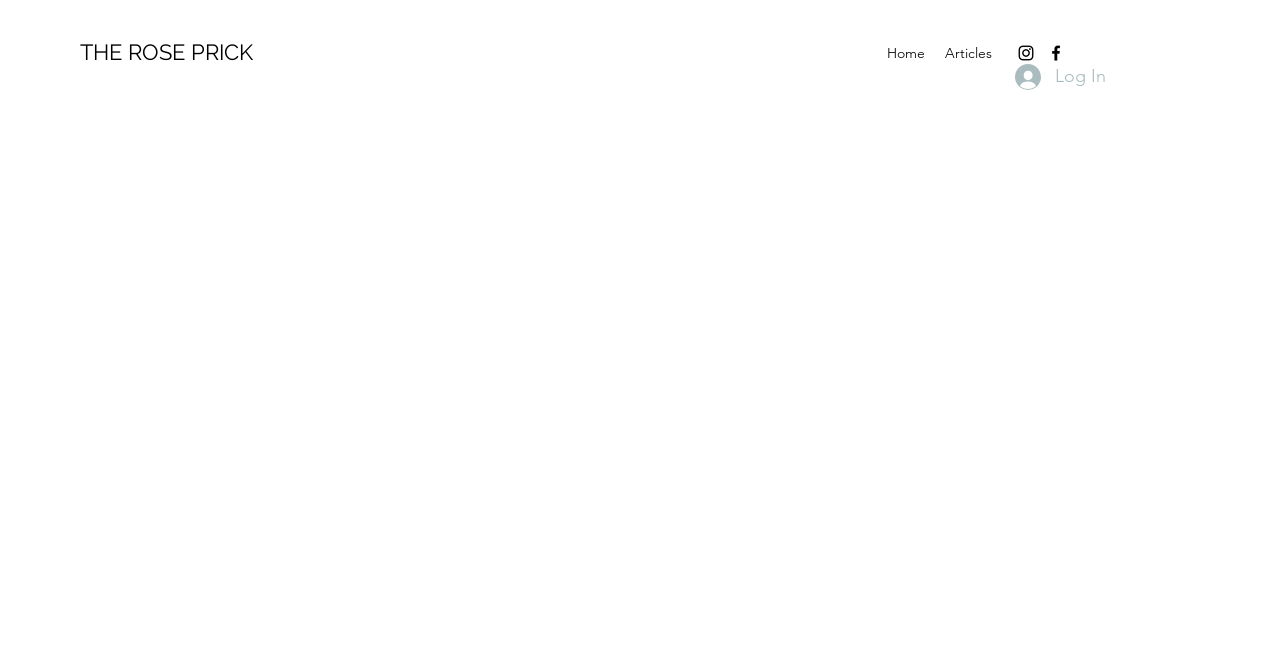What type of content is available on the website?
Can you offer a detailed and complete answer to this question?

From the navigation section, I can see a link to 'Articles', implying that the website contains articles or written content.